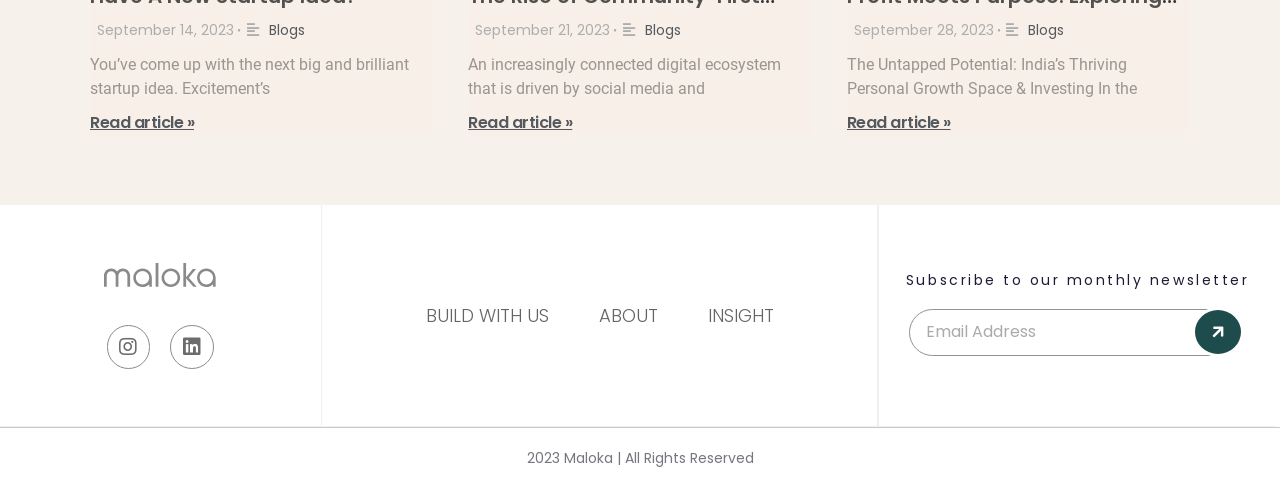Can you determine the bounding box coordinates of the area that needs to be clicked to fulfill the following instruction: "Subscribe to the monthly newsletter"?

[0.687, 0.556, 0.997, 0.584]